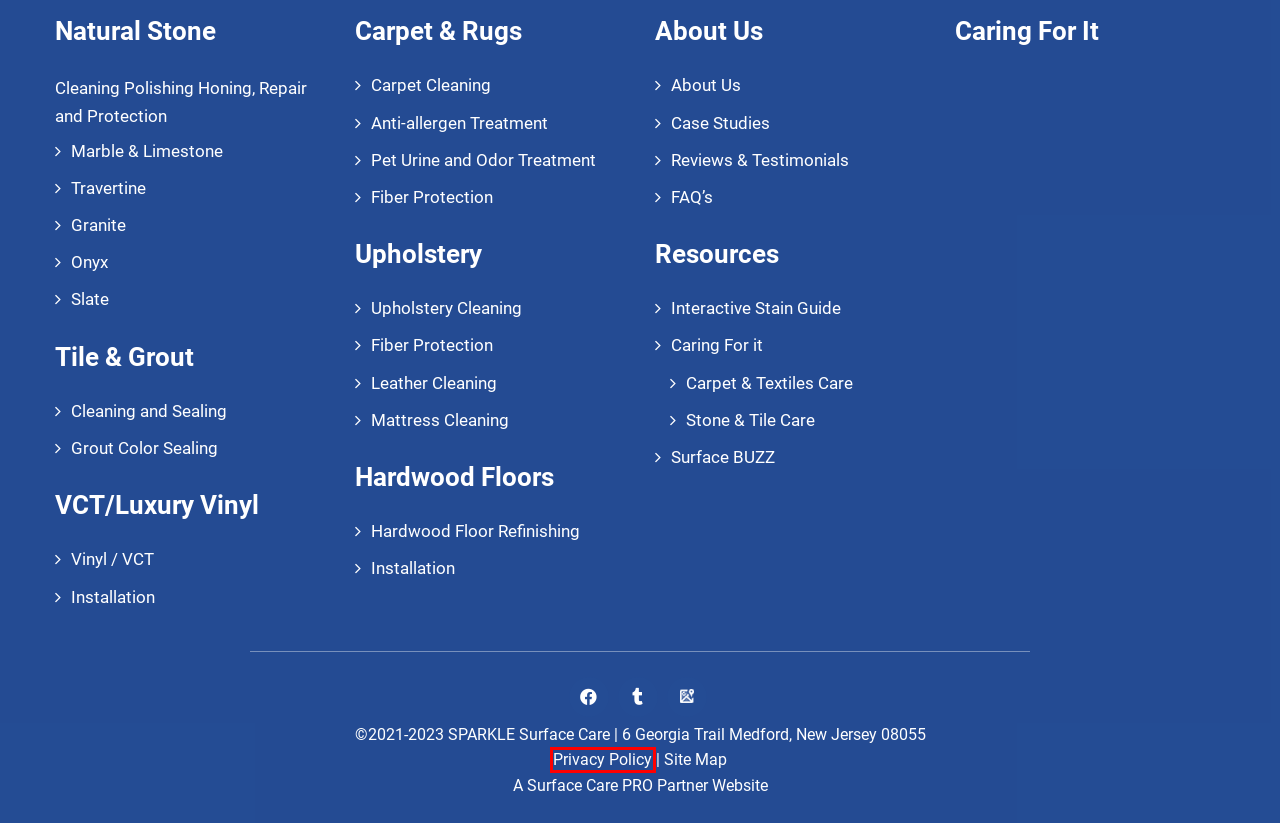Given a screenshot of a webpage with a red bounding box highlighting a UI element, choose the description that best corresponds to the new webpage after clicking the element within the red bounding box. Here are your options:
A. Privacy Policy for Marble Restoration and Maintenance Services in New Jersey
B. Site Map - SPARKLE Surface Care
C. Marble and Limestone Polishing, and Restoration Services in South Jersey
D. Carpet And Upholstery Cleaning Services in South Jersey
E. FAQ’s - SPARKLE Surface Care
F. Surface Care PROS Backstage - Professional Resource & Support Organization
G. Granite Cleaning, Repair, and Restoration Services in South Jersey
H. Free Stain Management App to Treat Stains on Your Stone

A